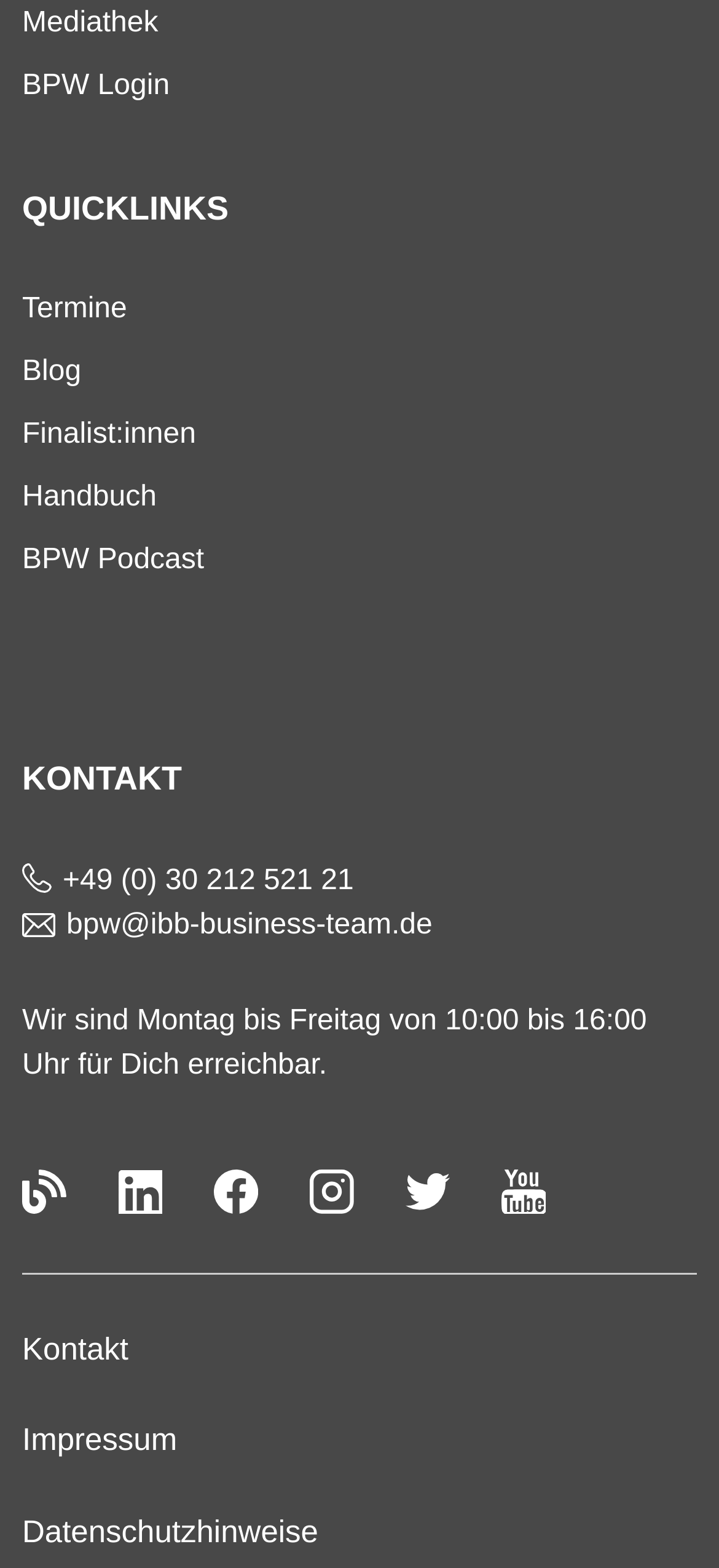Pinpoint the bounding box coordinates of the element you need to click to execute the following instruction: "Check the podcast". The bounding box should be represented by four float numbers between 0 and 1, in the format [left, top, right, bottom].

[0.031, 0.344, 0.284, 0.372]